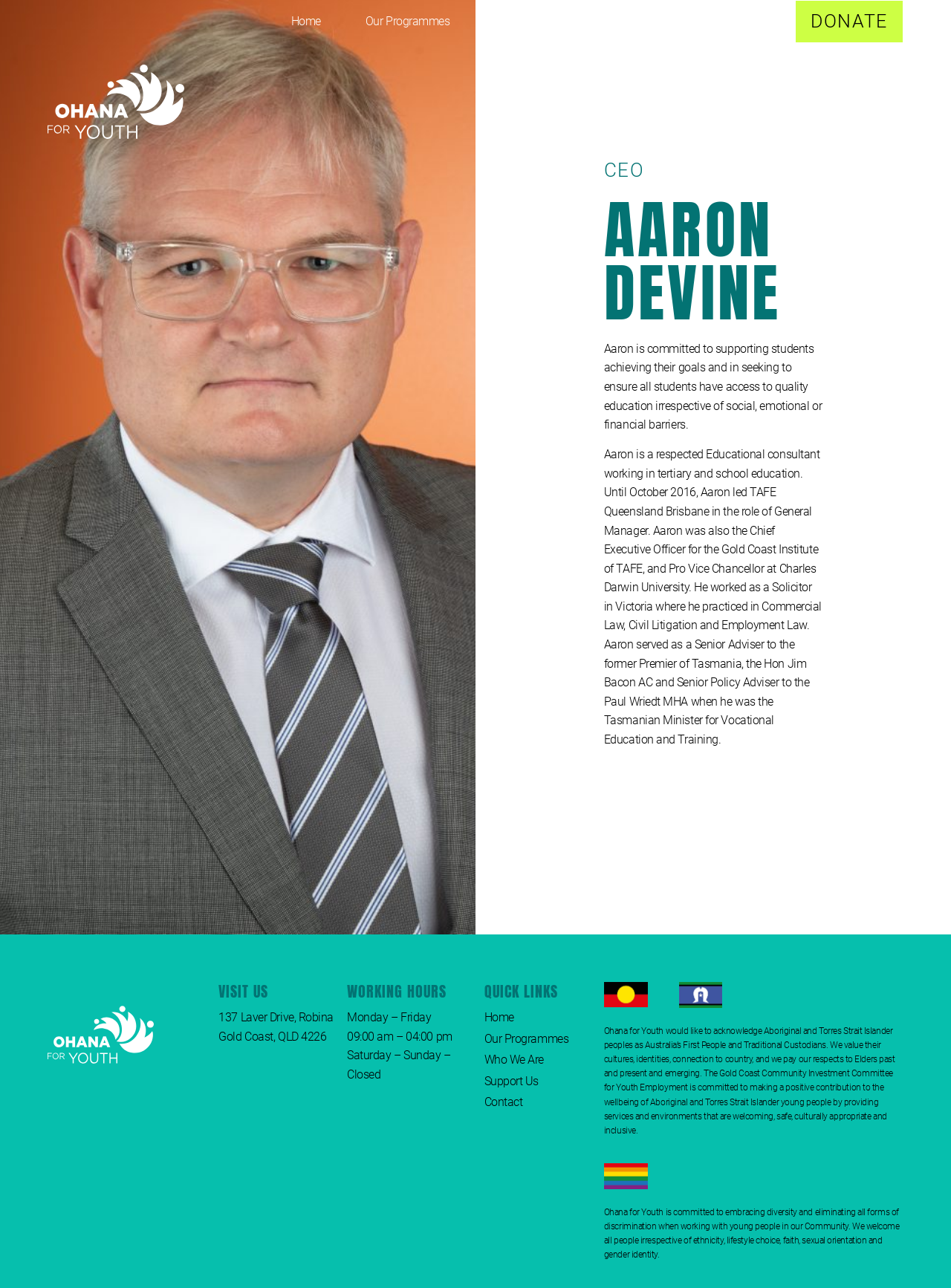Convey a detailed summary of the webpage, mentioning all key elements.

The webpage is about Aaron Devine's bio, with a focus on his work and achievements. At the top, there are six links: Home, Our Programmes, Who We Are, Support Us, Contact, and DONATE, which are aligned horizontally across the page. 

Below these links, there is a section dedicated to Aaron Devine, with a heading that displays his name in a larger font. A brief description of his work as a CEO and educational consultant is provided, followed by a longer paragraph detailing his experience and achievements in the field of education.

On the right side of the page, there is a section with three headings: VISIT US, WORKING HOURS, and QUICK LINKS. The VISIT US section provides the address of Ohana for Youth, while the WORKING HOURS section lists the operating hours of the organization. The QUICK LINKS section has five links that are identical to the ones at the top of the page.

At the bottom of the page, there are two paragraphs of text. The first paragraph acknowledges the Aboriginal and Torres Strait Islander peoples as Australia's First People and Traditional Custodians, and expresses the organization's commitment to providing welcoming and inclusive services to Aboriginal and Torres Strait Islander young people. The second paragraph states the organization's commitment to embracing diversity and eliminating discrimination when working with young people.